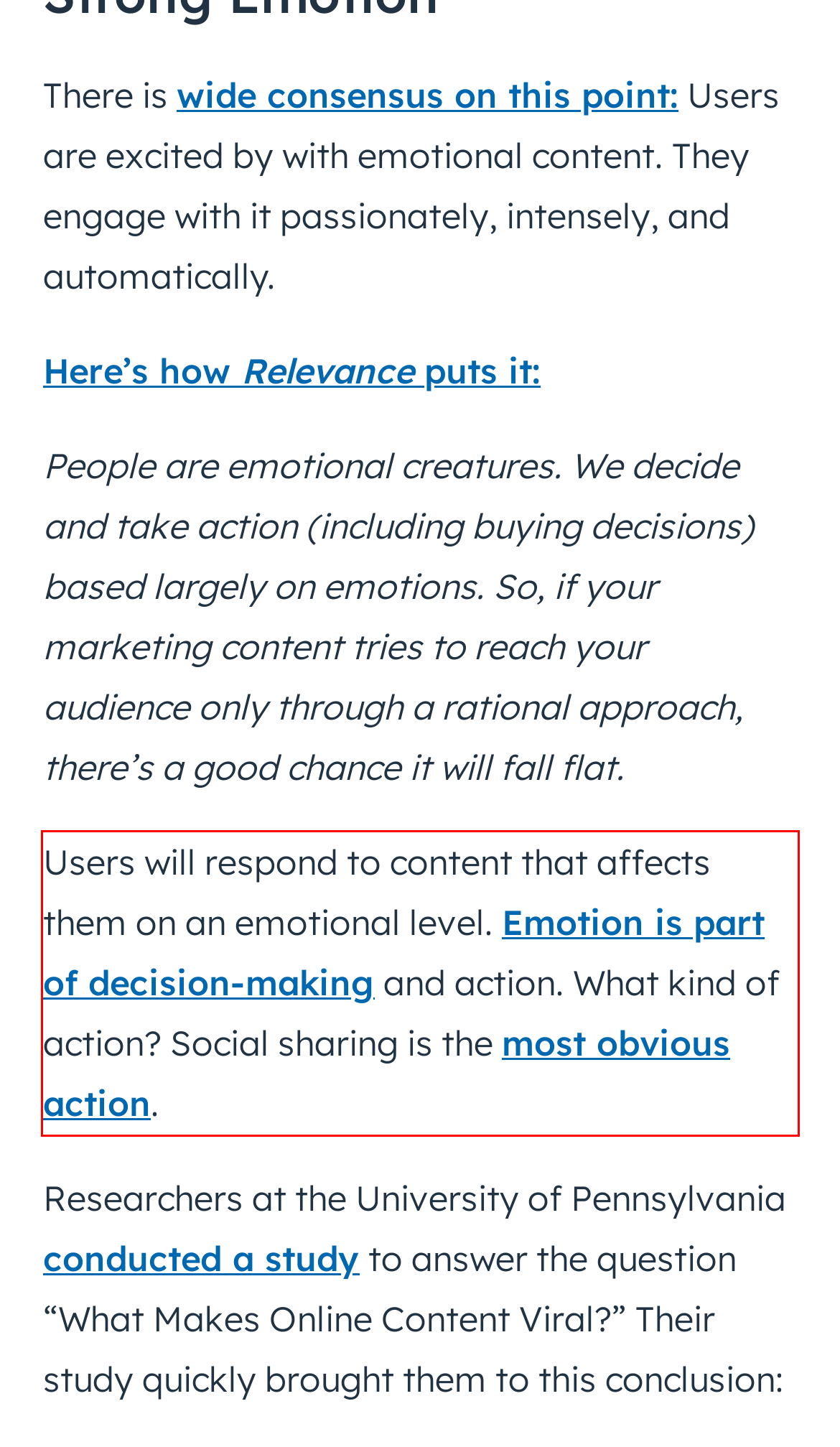You are provided with a screenshot of a webpage featuring a red rectangle bounding box. Extract the text content within this red bounding box using OCR.

Users will respond to content that affects them on an emotional level. Emotion is part of decision-making and action. What kind of action? Social sharing is the most obvious action.